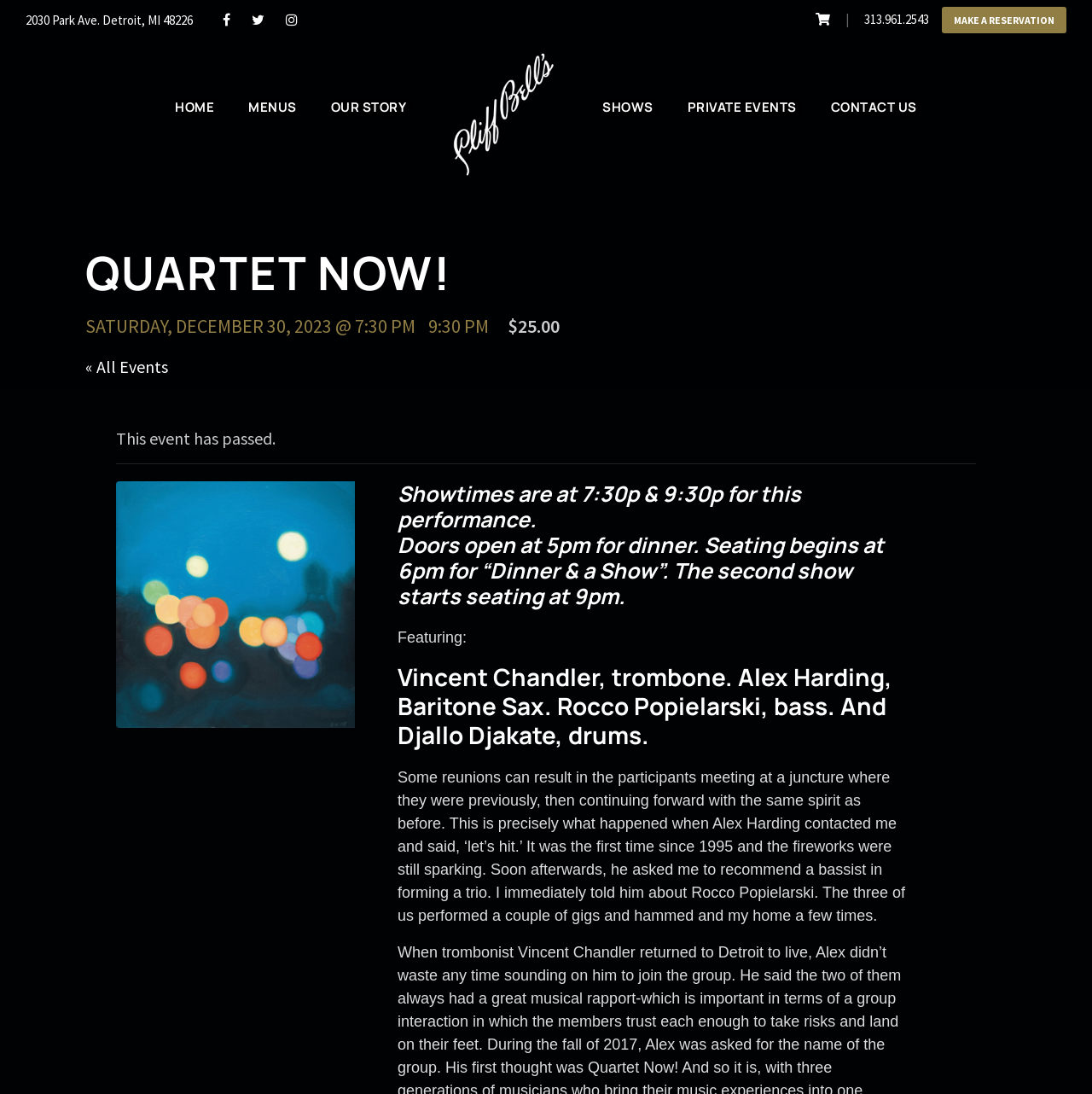Could you find the bounding box coordinates of the clickable area to complete this instruction: "Go to home page"?

[0.16, 0.048, 0.196, 0.108]